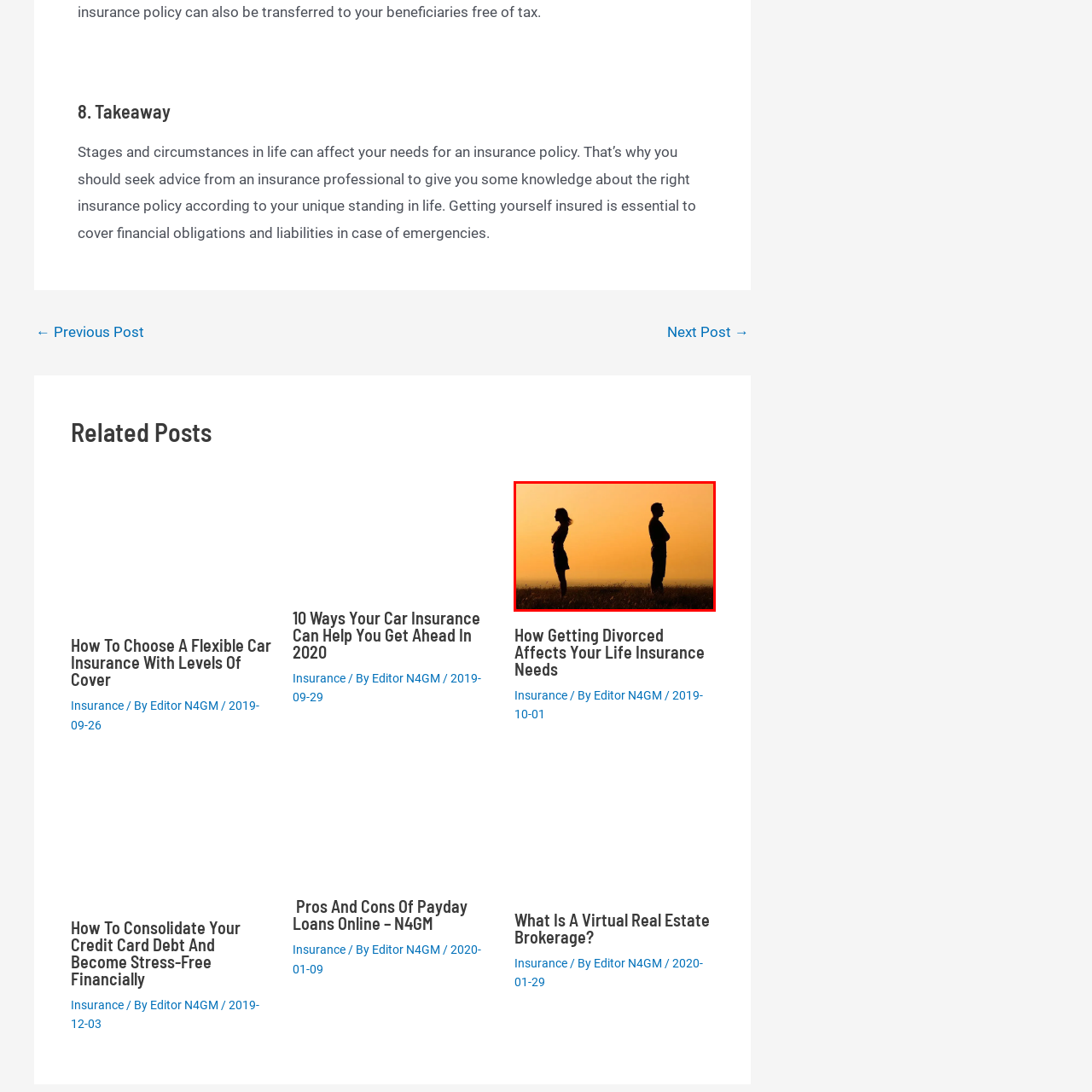What is the woman's arm position?
Examine the red-bounded area in the image carefully and respond to the question with as much detail as possible.

The caption specifically mentions that the woman's arms are crossed in front of her, suggesting a feeling of defensiveness or hurt, which adds to the overall theme of conflict and estrangement.